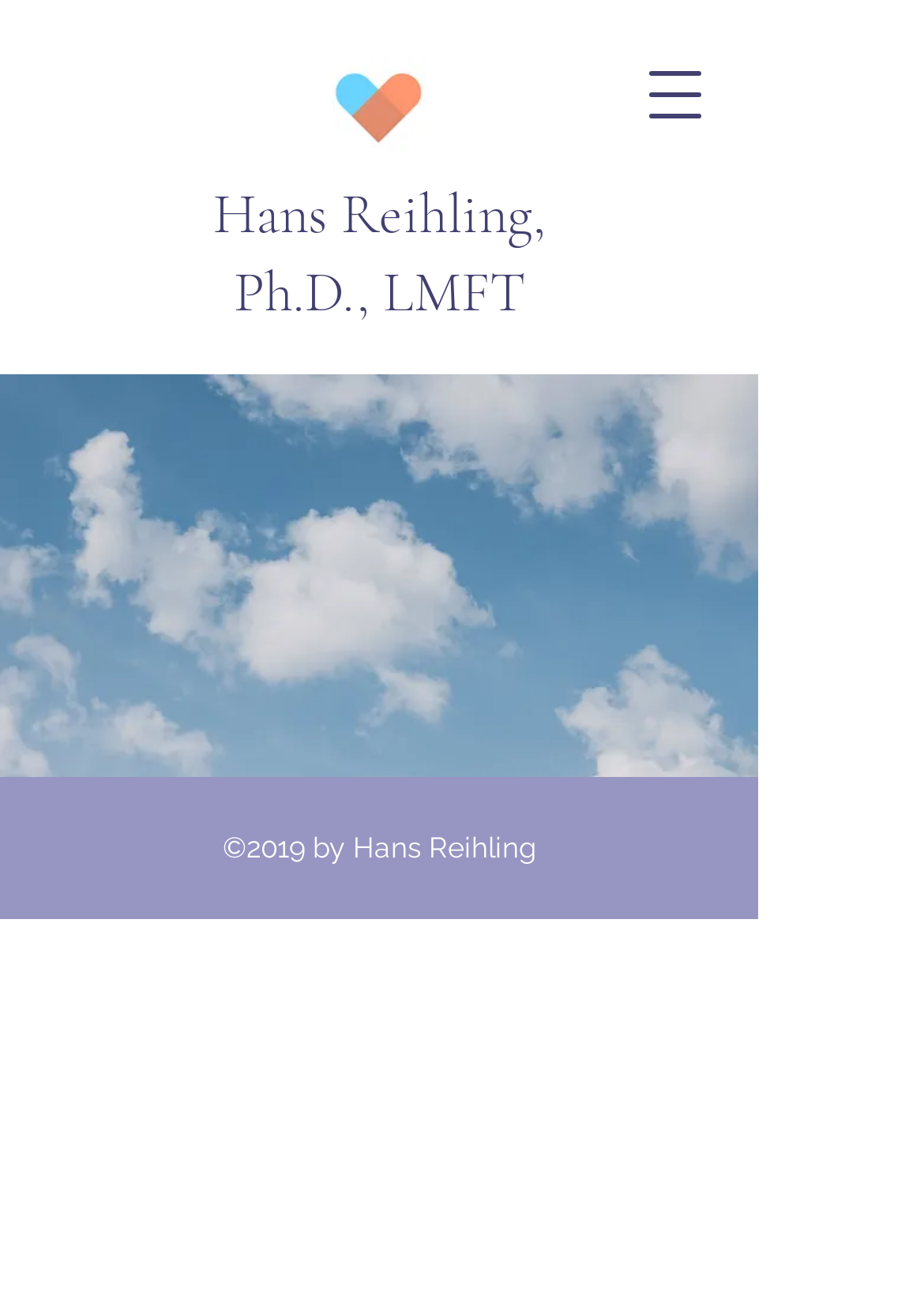Can you give a comprehensive explanation to the question given the content of the image?
What is the profession of Hans Reihling?

By looking at the webpage, I found a heading element that contains the text 'Hans Reihling, Ph.D., LMFT', which suggests that Hans Reihling is a Ph.D. and a Licensed Marriage and Family Therapist (LMFT).